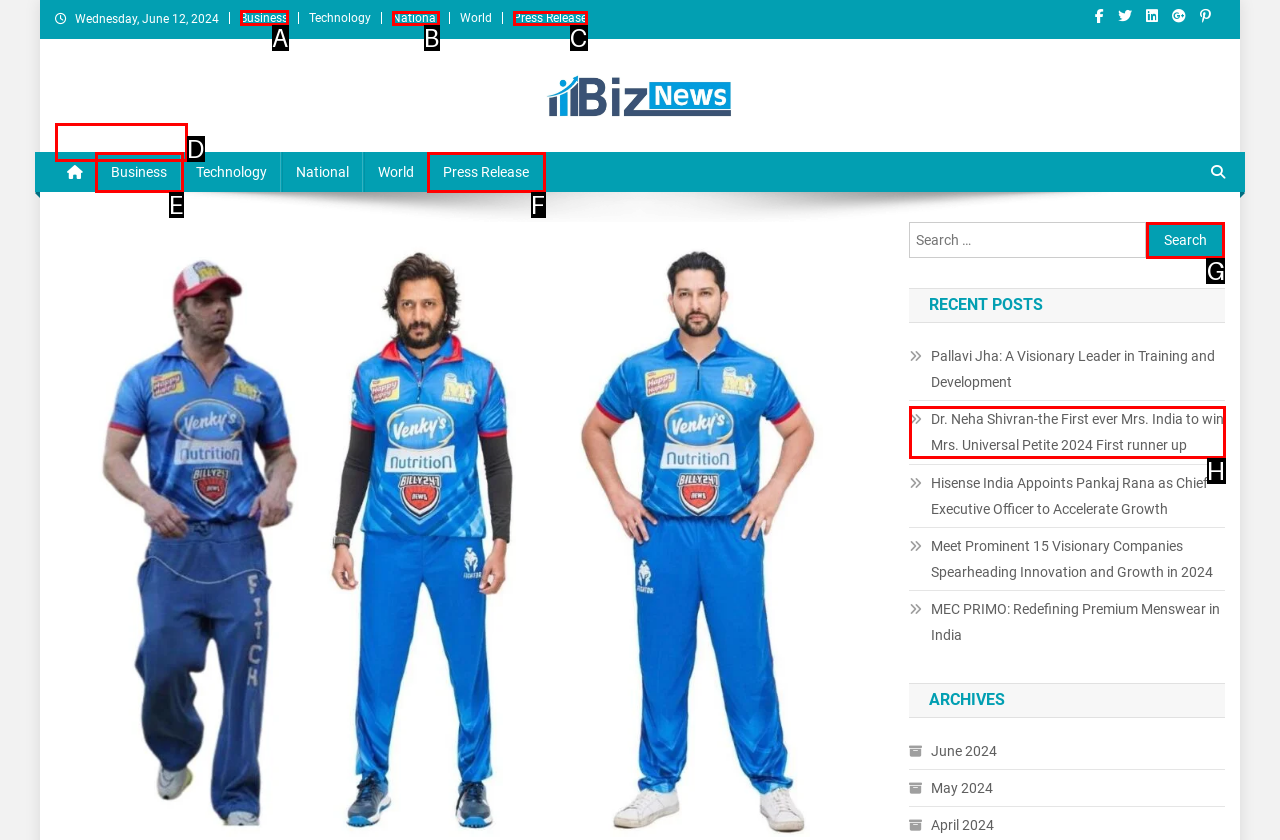Tell me which letter I should select to achieve the following goal: Click on Business category
Answer with the corresponding letter from the provided options directly.

A